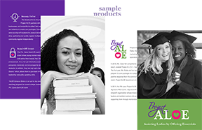Illustrate the image with a detailed caption.

This image features a visually engaging brochure for Project ALOE, titled "Beauty Drive." The left side showcases a woman with curly hair, displaying confidence as she holds a stack of books, signifying education and empowerment. Surrounding her are highlights of the project’s mission, represented through vibrant graphics and a color palette of purple and green. The right side of the brochure features two smiling graduates in caps and gowns, conveying a sense of achievement and community support. Accompanying text emphasizes the initiative's goal of providing care packages through partnerships with individuals and local businesses. The caption invites viewers to learn more about the impact of Project ALOE and encourages participation through product donations or volunteer efforts.